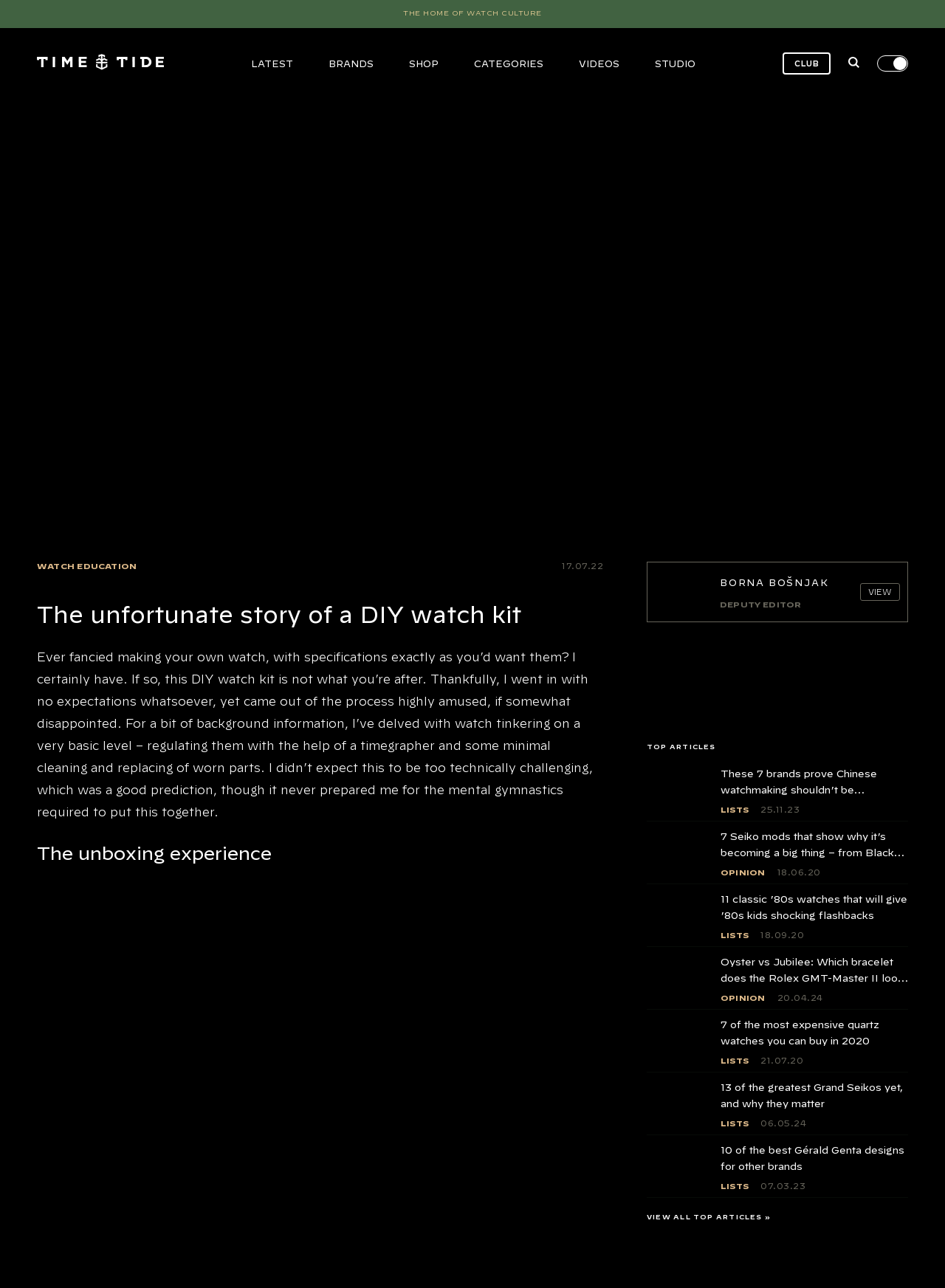Could you please study the image and provide a detailed answer to the question:
How many links are there in the top navigation bar?

I counted the number of link elements in the top navigation bar, which are 'LATEST', 'BRANDS', 'SHOP', 'CATEGORIES', 'VIDEOS', 'STUDIO', and 'CLUB'.